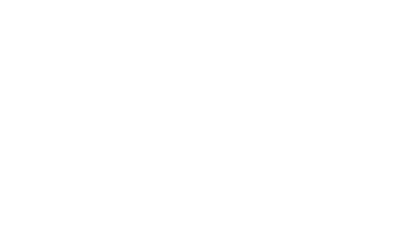Give a succinct answer to this question in a single word or phrase: 
What type of events does MileSplit OH support?

Track and cross-country